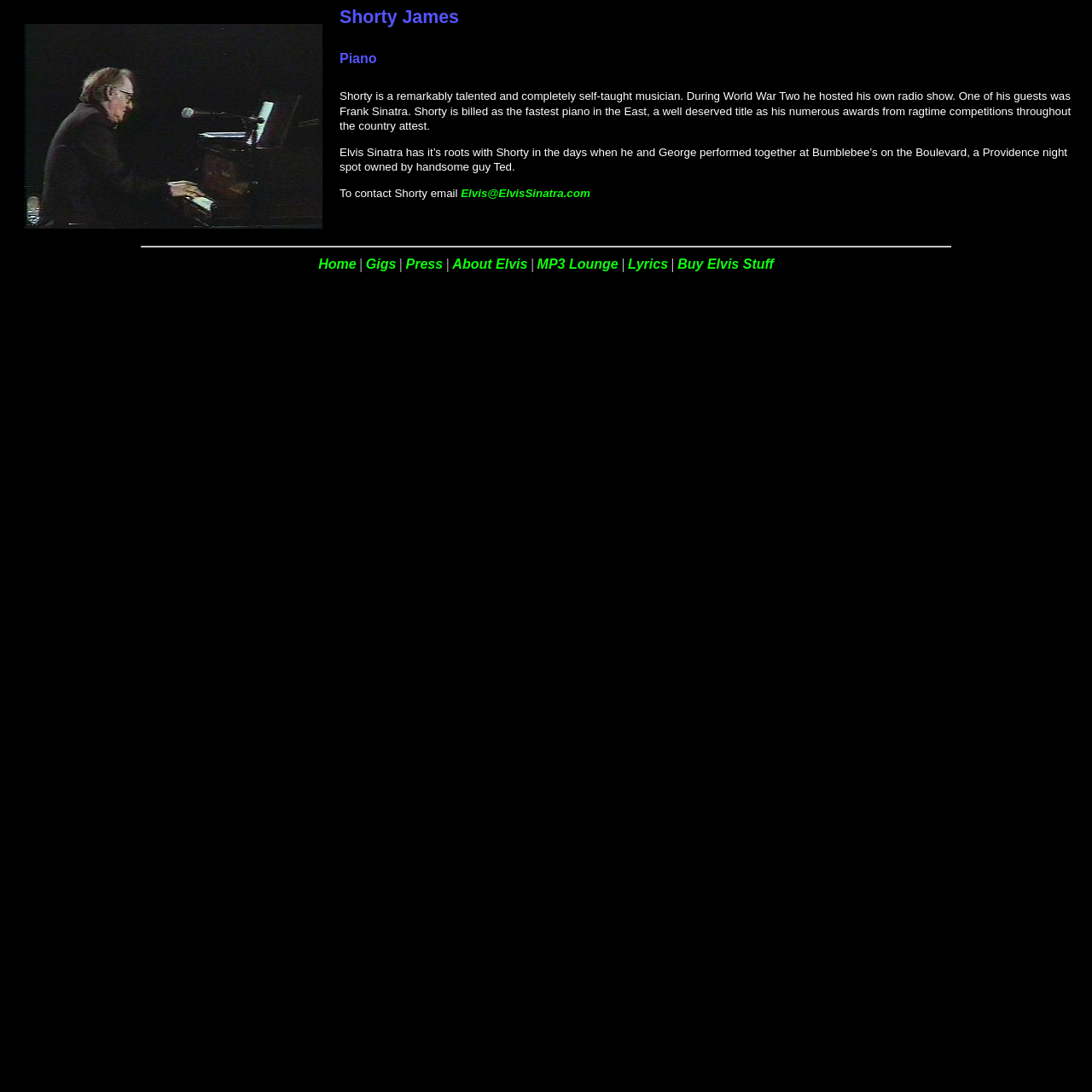Can you look at the image and give a comprehensive answer to the question:
How can you contact Shorty?

The text says 'To contact Shorty email' and provides a link to 'Elvis@ElvisSinatra.com', which is the email address to contact Shorty.